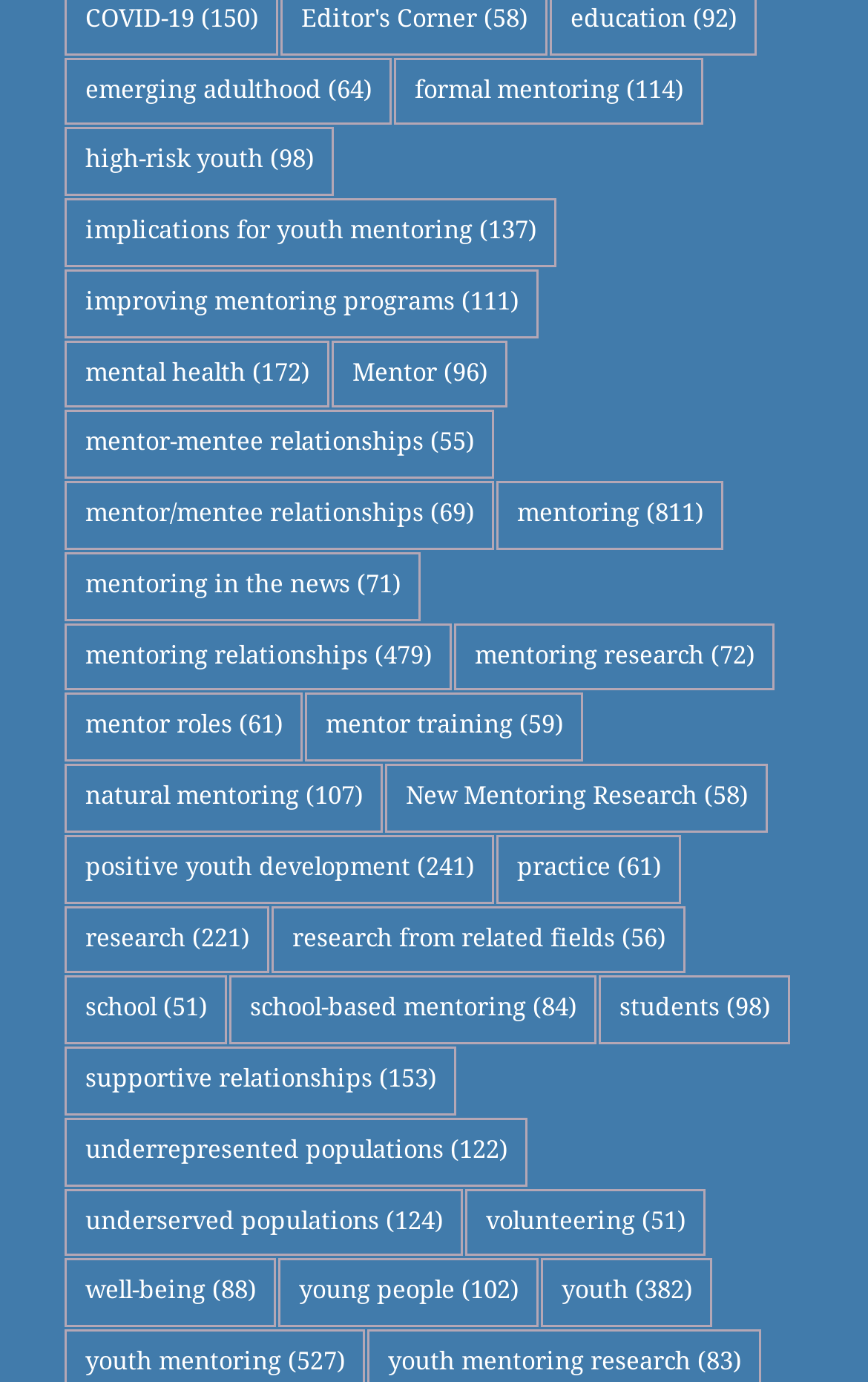Determine the bounding box coordinates of the element that should be clicked to execute the following command: "read about well-being".

[0.075, 0.911, 0.319, 0.96]